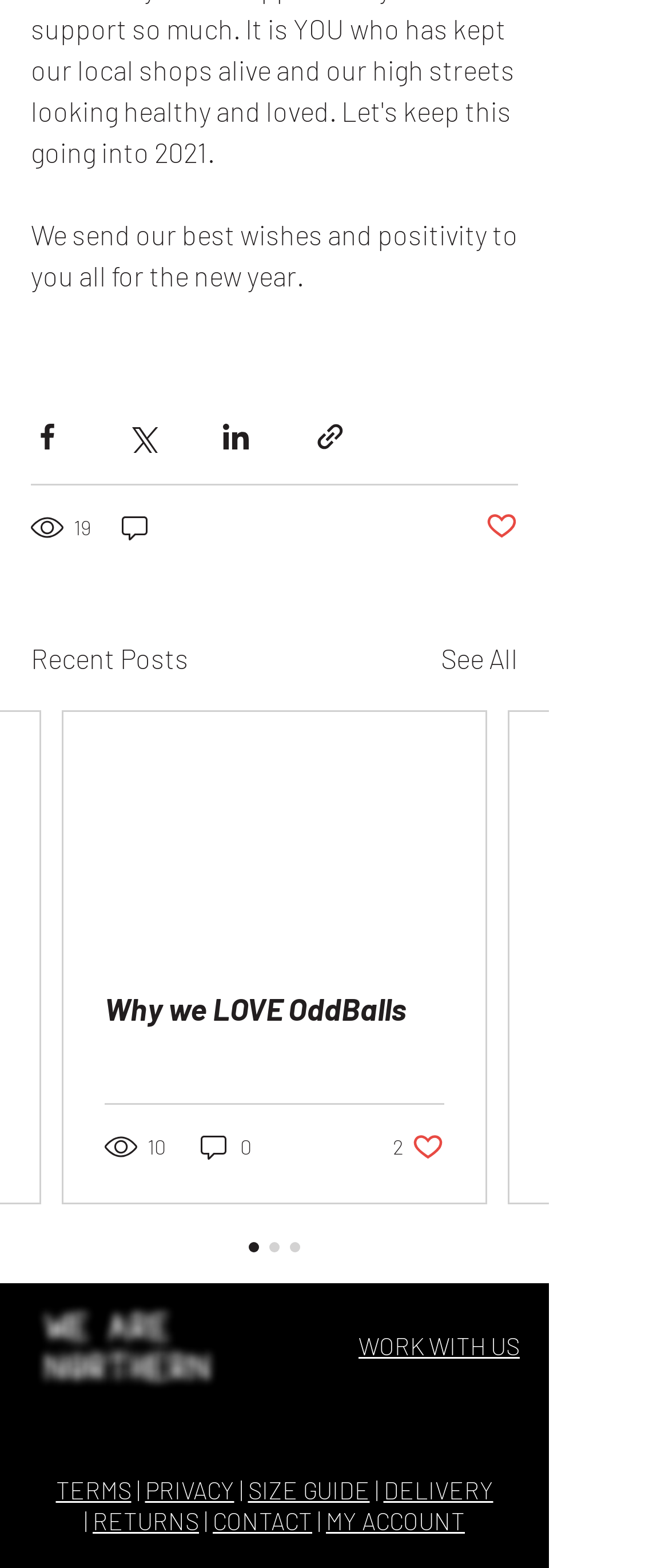Determine the bounding box coordinates of the region I should click to achieve the following instruction: "Share via Facebook". Ensure the bounding box coordinates are four float numbers between 0 and 1, i.e., [left, top, right, bottom].

[0.046, 0.268, 0.095, 0.289]